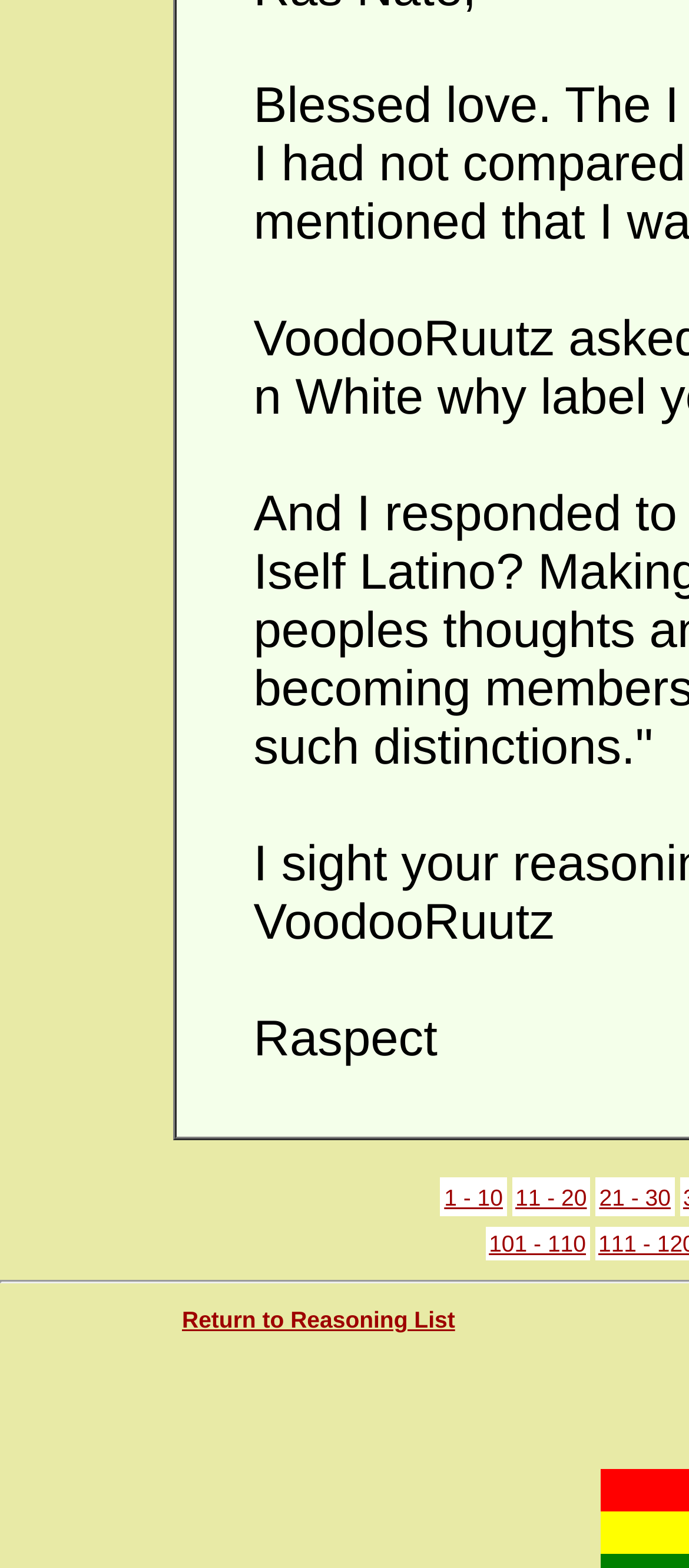Answer in one word or a short phrase: 
What is the layout of the links on the page?

Horizontal